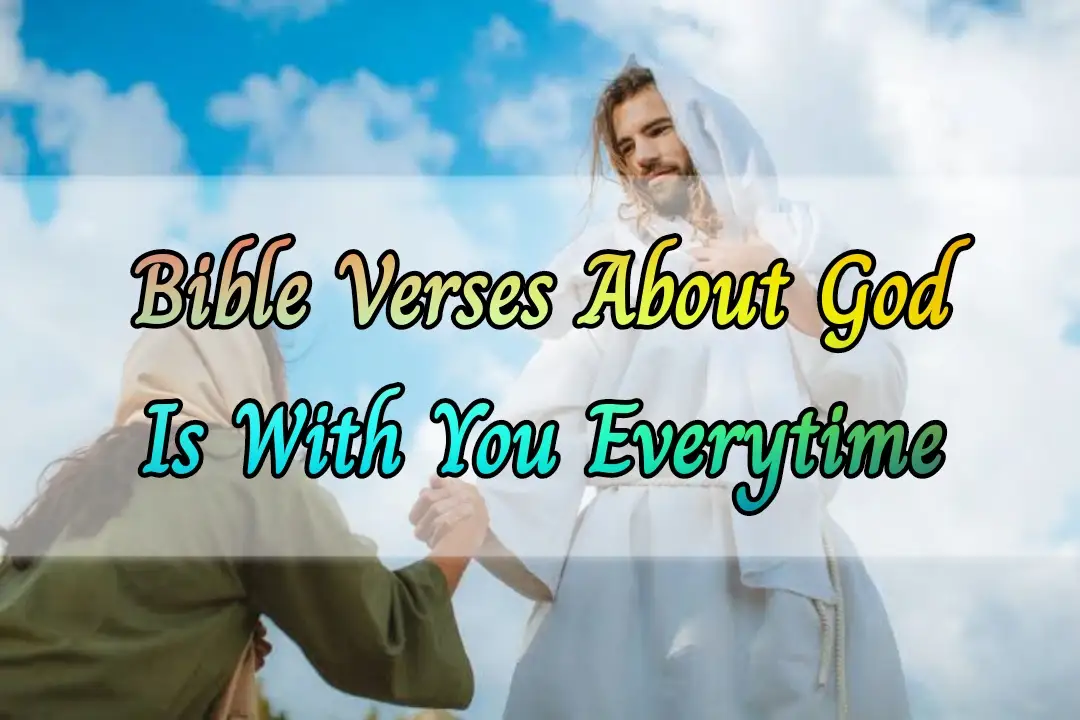Who is extending a hand in the image?
Based on the image, answer the question with a single word or brief phrase.

Jesus